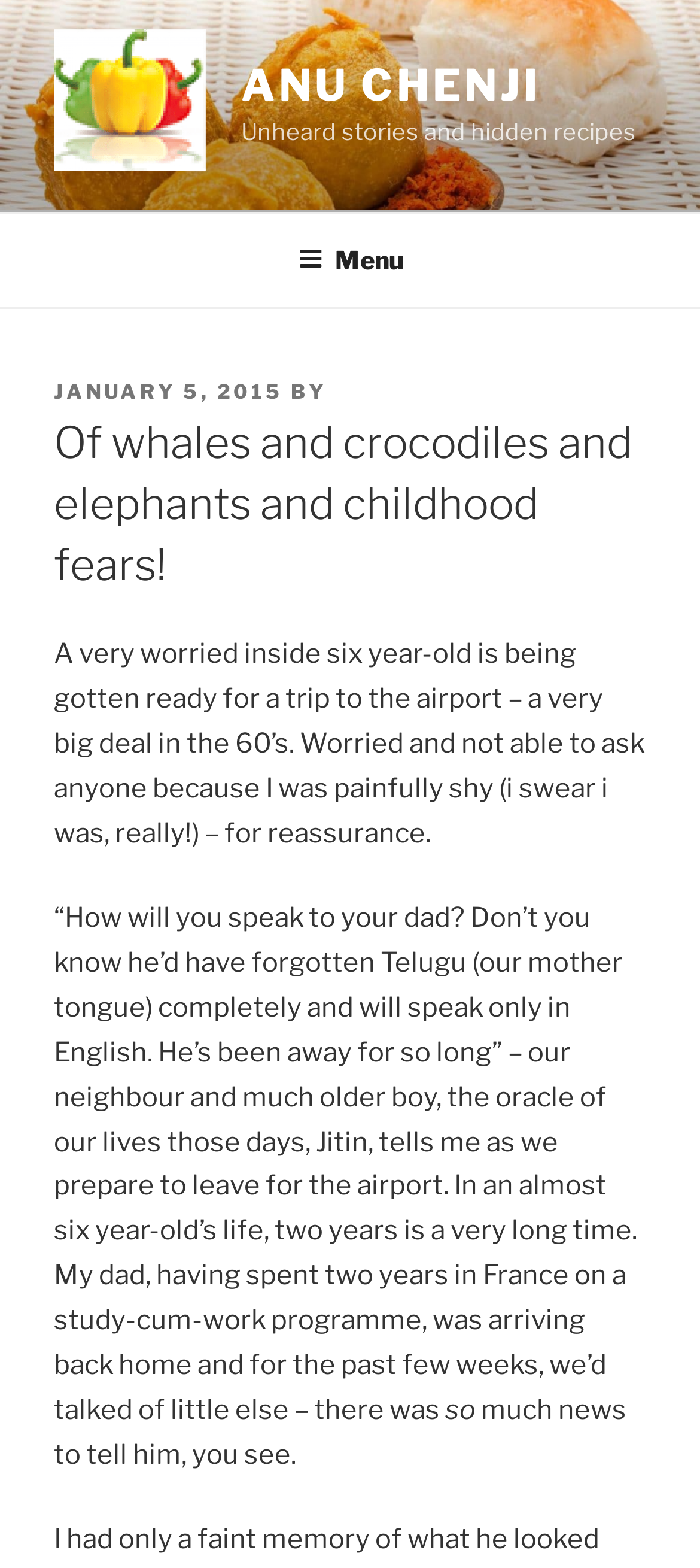What is the topic of the article?
Provide an in-depth and detailed answer to the question.

The topic of the article is inferred from the title 'Of whales and crocodiles and elephants and childhood fears!' and the content of the article, which talks about the author's childhood fears and experiences.